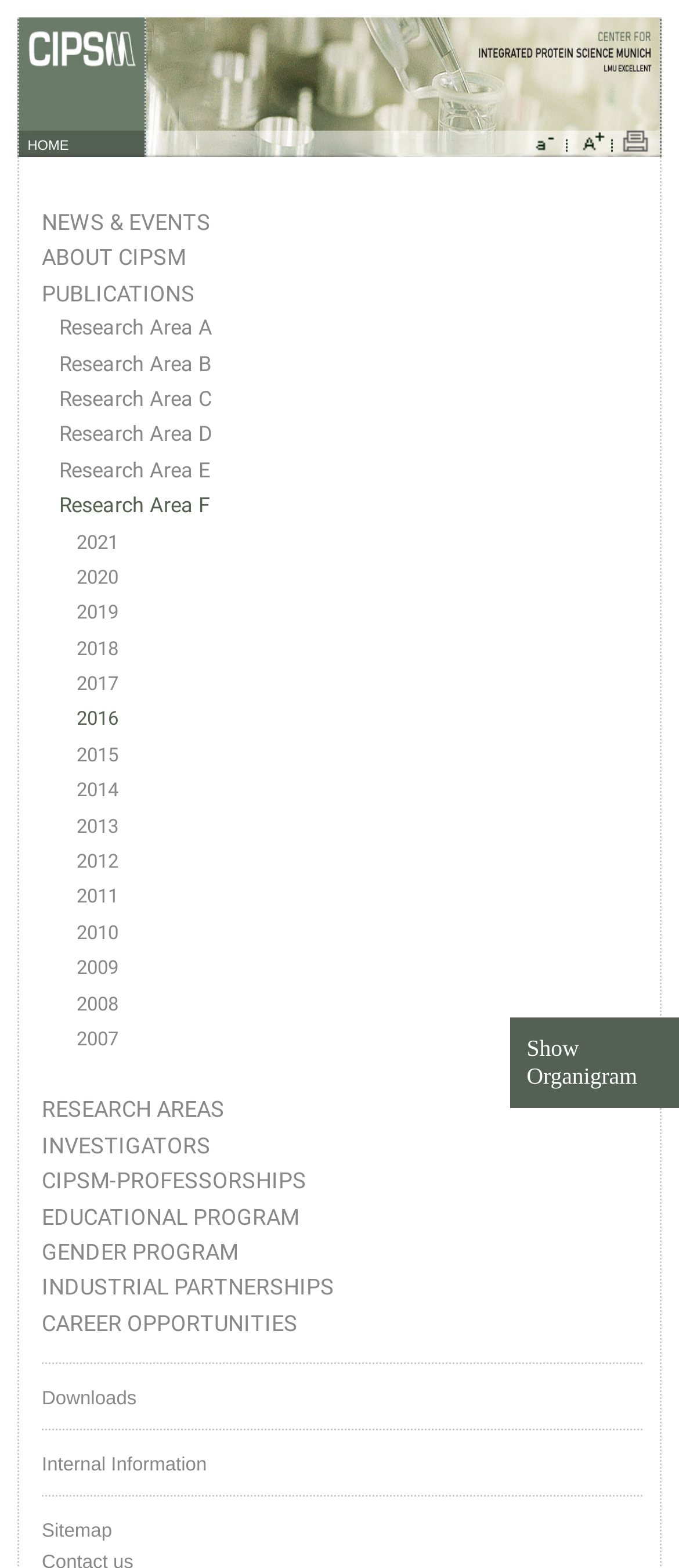Answer the question in one word or a short phrase:
What is the function of the link 'Show Organigram'?

To show the organigram